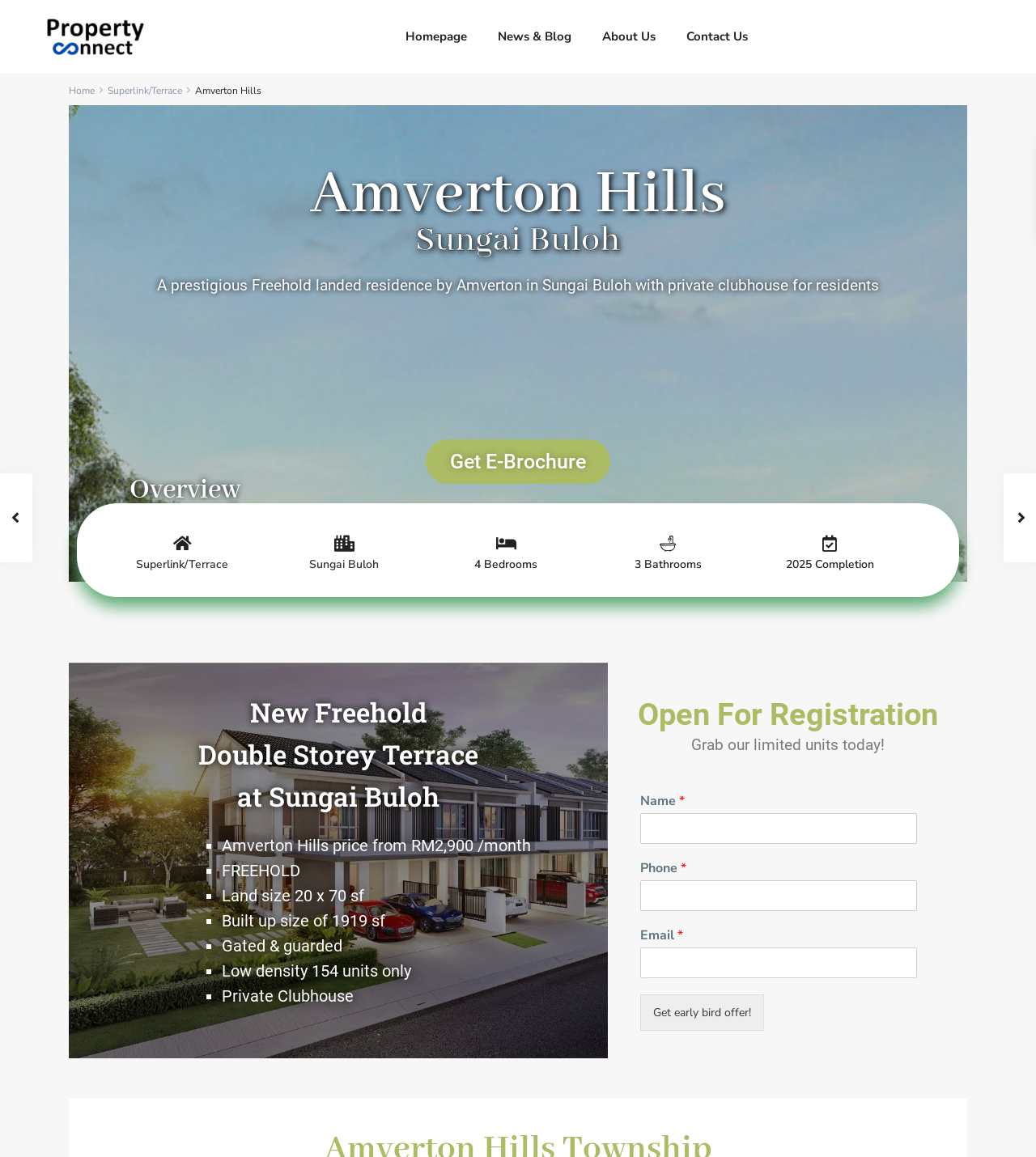Locate the bounding box coordinates for the element described below: "Homepage". The coordinates must be four float values between 0 and 1, formatted as [left, top, right, bottom].

[0.38, 0.0, 0.462, 0.063]